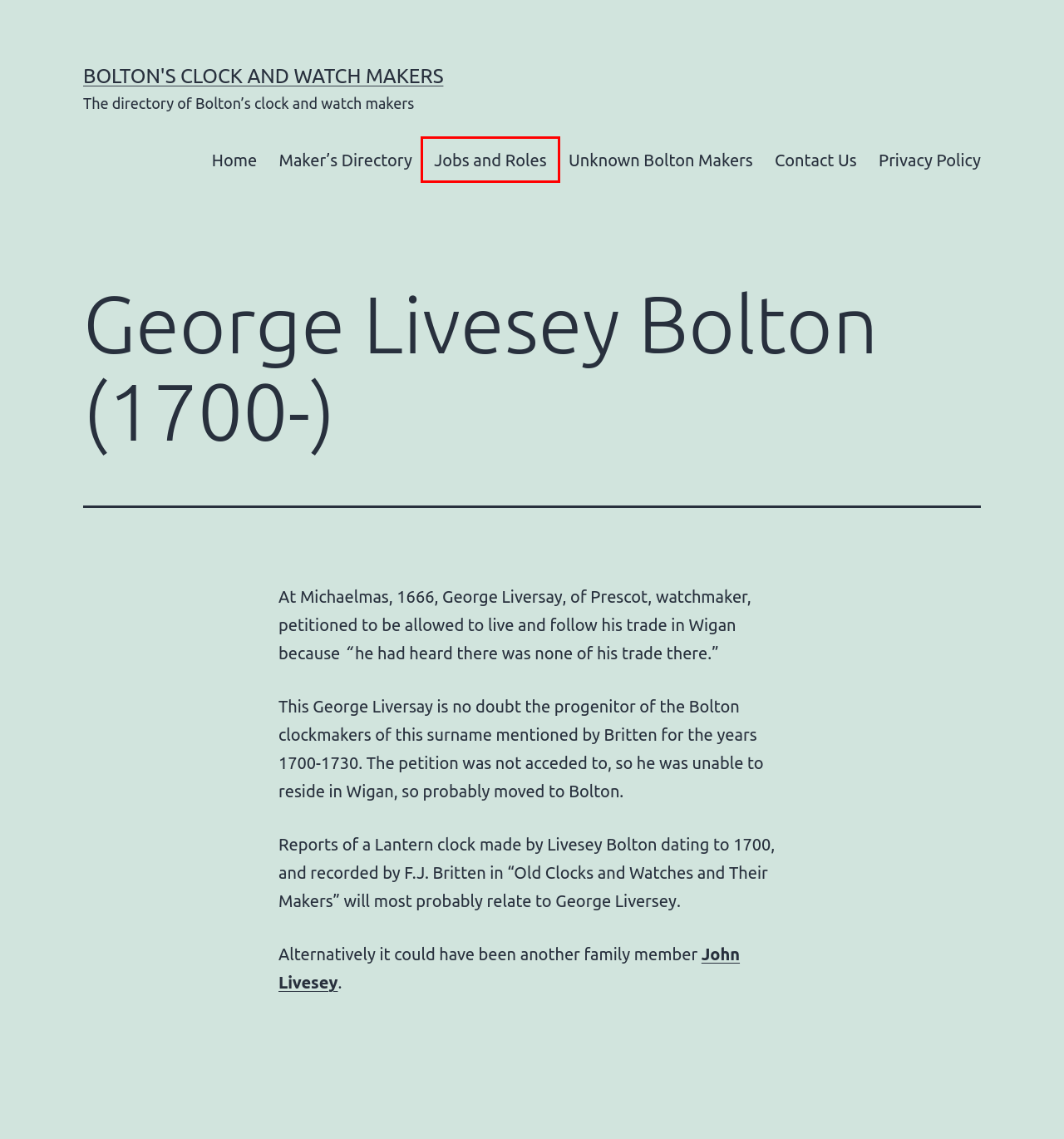Observe the screenshot of a webpage with a red bounding box highlighting an element. Choose the webpage description that accurately reflects the new page after the element within the bounding box is clicked. Here are the candidates:
A. Bolton’s Clock and Watch Makers – The directory of Bolton’s clock and watch makers
B. Contact Us – Bolton’s Clock and Watch Makers
C. Jobs and Roles – Bolton’s Clock and Watch Makers
D. Makers Directory – Bolton’s Clock and Watch Makers
E. Unknown Bolton Makers – Bolton’s Clock and Watch Makers
F. Blog Tool, Publishing Platform, and CMS – WordPress.org
G. John Livesey Bolton (1730 – 1753) – Bolton’s Clock and Watch Makers
H. Privacy Policy – Bolton’s Clock and Watch Makers

C